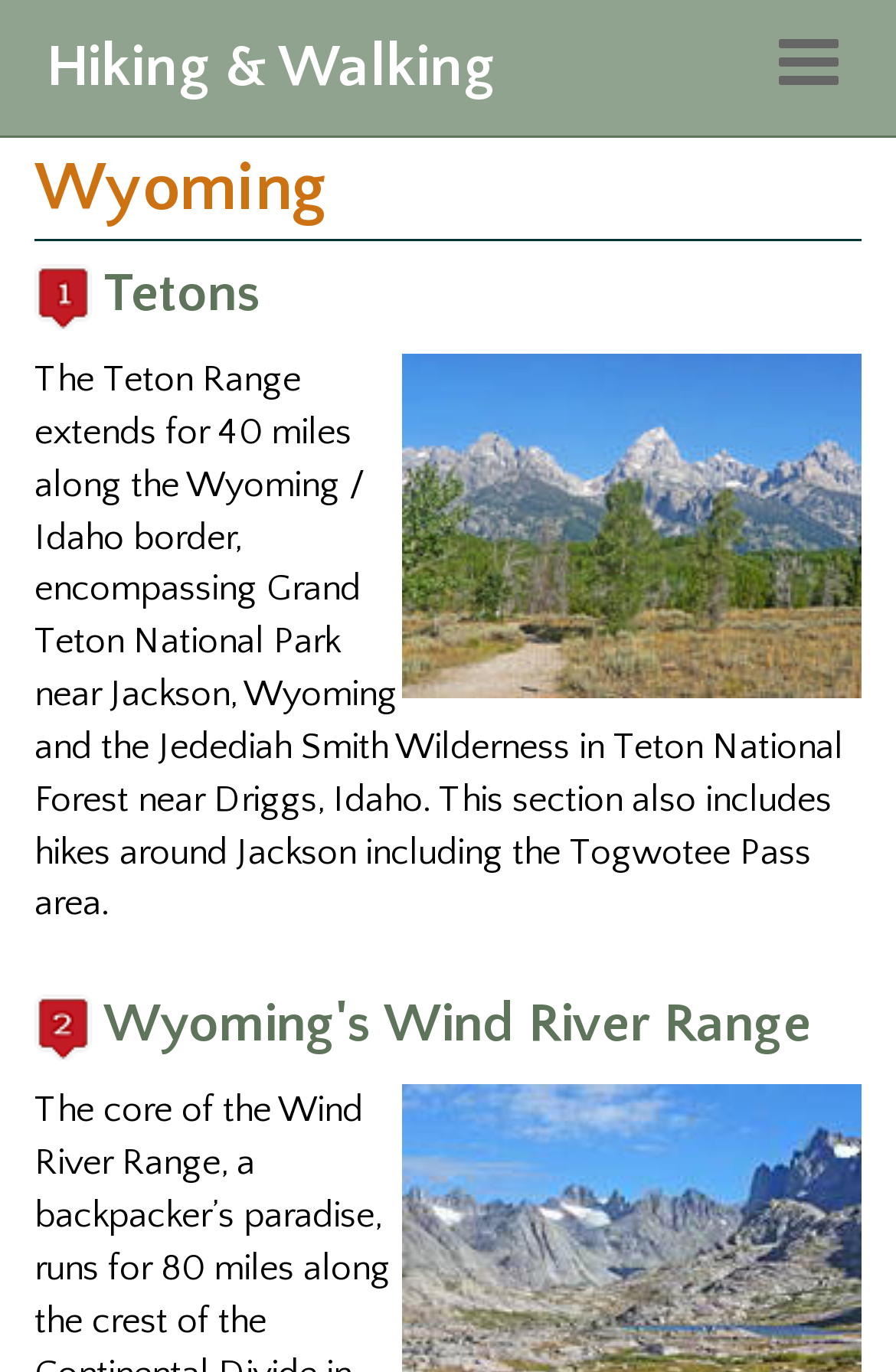Write an elaborate caption that captures the essence of the webpage.

The webpage is about hiking and backpacking trails in Wyoming. At the top right corner, there is a button to toggle navigation. On the top left, there is a link to "Hiking & Walking" pages. Below this link, there is a heading that reads "Wyoming". 

Under the "Wyoming" heading, there is a subheading "Tetons" with an image on the left side and a link to "Tetons" on the right side. Below this subheading, there is a larger image of the Tetons, taking up most of the width of the page. 

Adjacent to the images, there is a block of text that describes the Teton Range, its location, and the surrounding areas, including Grand Teton National Park and the Jedediah Smith Wilderness. 

Further down the page, there is another subheading "Wyoming's Wind River Range" with an image on the left side and a link to "Wyoming's Wind River Range" on the right side.